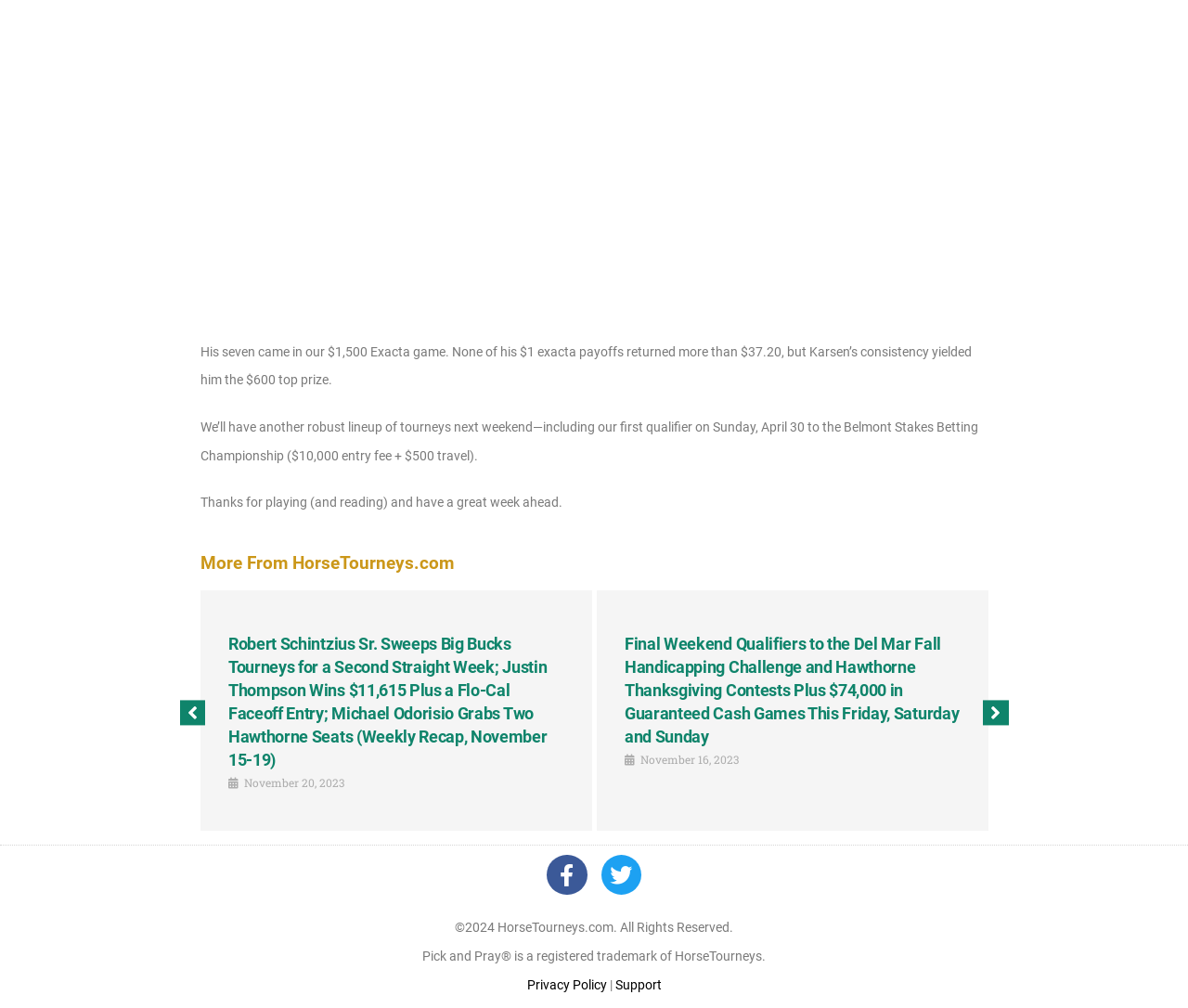What is the copyright year mentioned at the bottom of the page?
Based on the image, provide a one-word or brief-phrase response.

2024